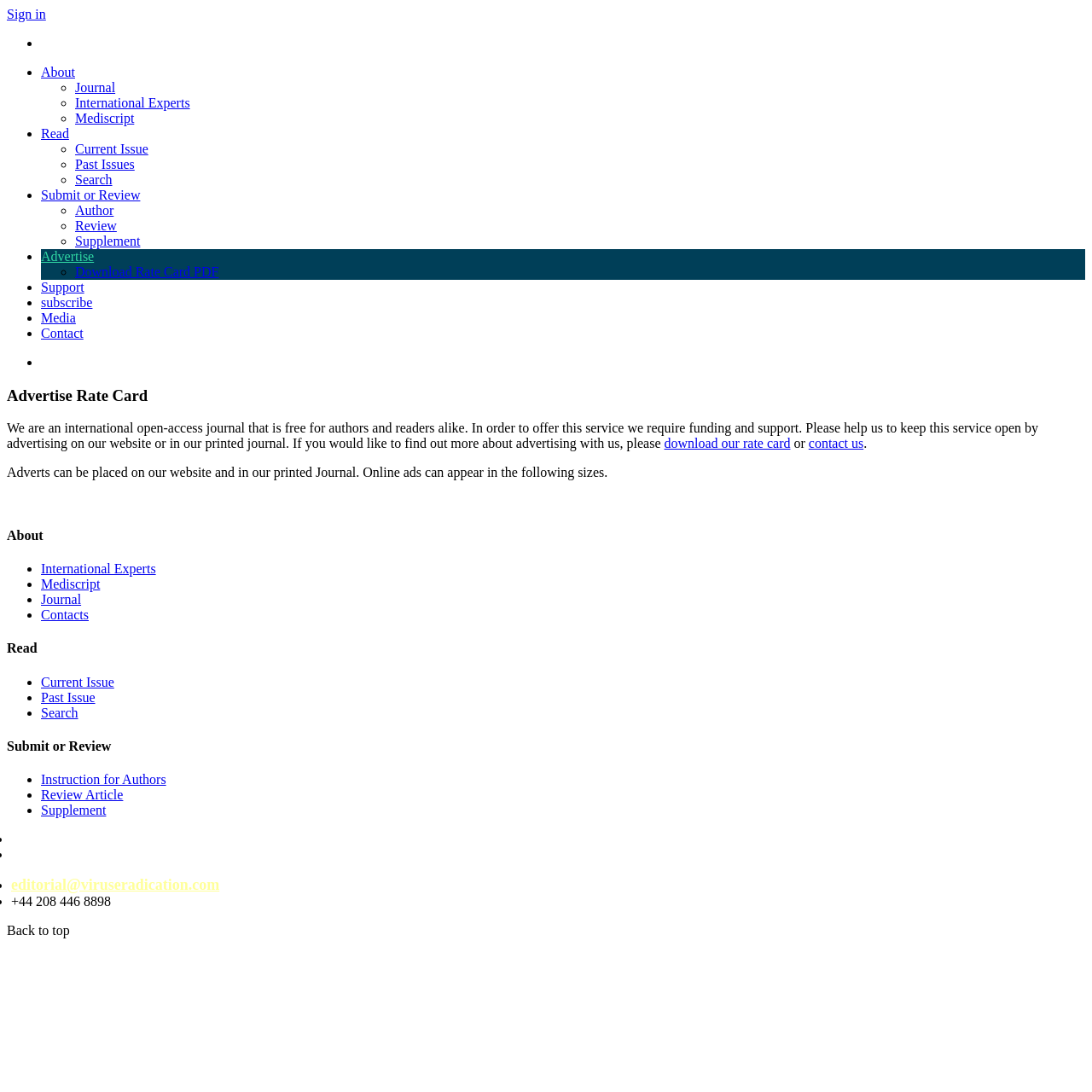Provide a one-word or short-phrase answer to the question:
How can I submit an article to the journal?

Instruction for Authors